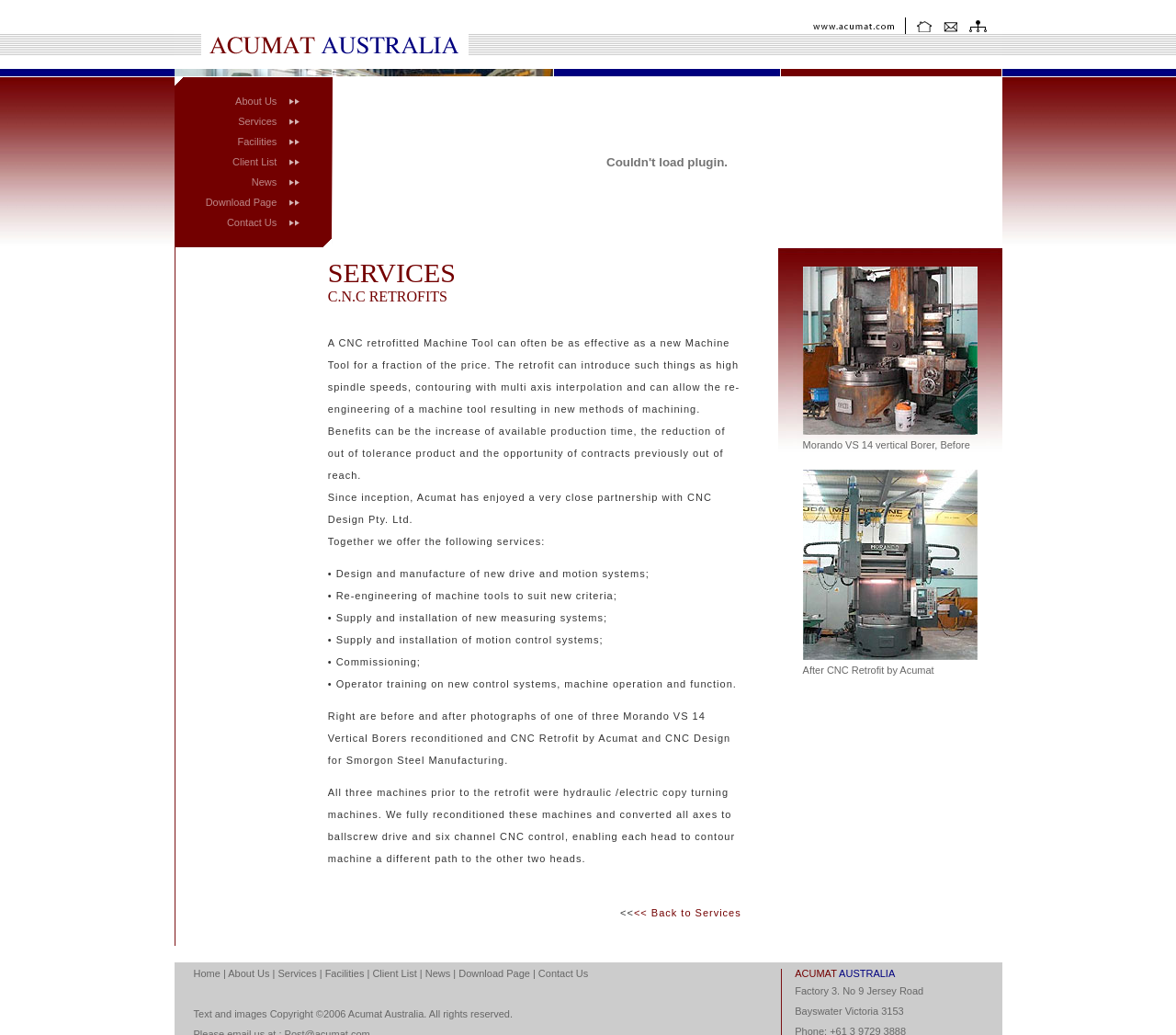Please specify the bounding box coordinates of the clickable region to carry out the following instruction: "Click on the About Us link". The coordinates should be four float numbers between 0 and 1, in the format [left, top, right, bottom].

[0.2, 0.092, 0.235, 0.103]